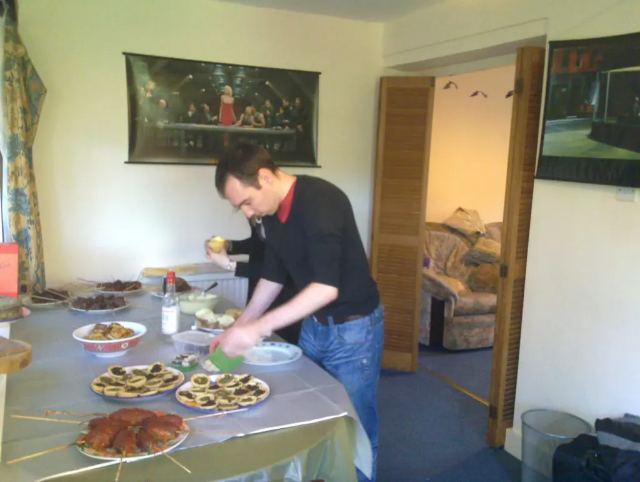What is behind the man?
Carefully analyze the image and provide a detailed answer to the question.

Behind the man, a cozy living room can be glimpsed, with a patterned couch and various decorations, creating a warm and inviting atmosphere, which contrasts with the more formal and elaborate setup of the table, highlighting the man's attention to detail and ability to create a sense of occasion.